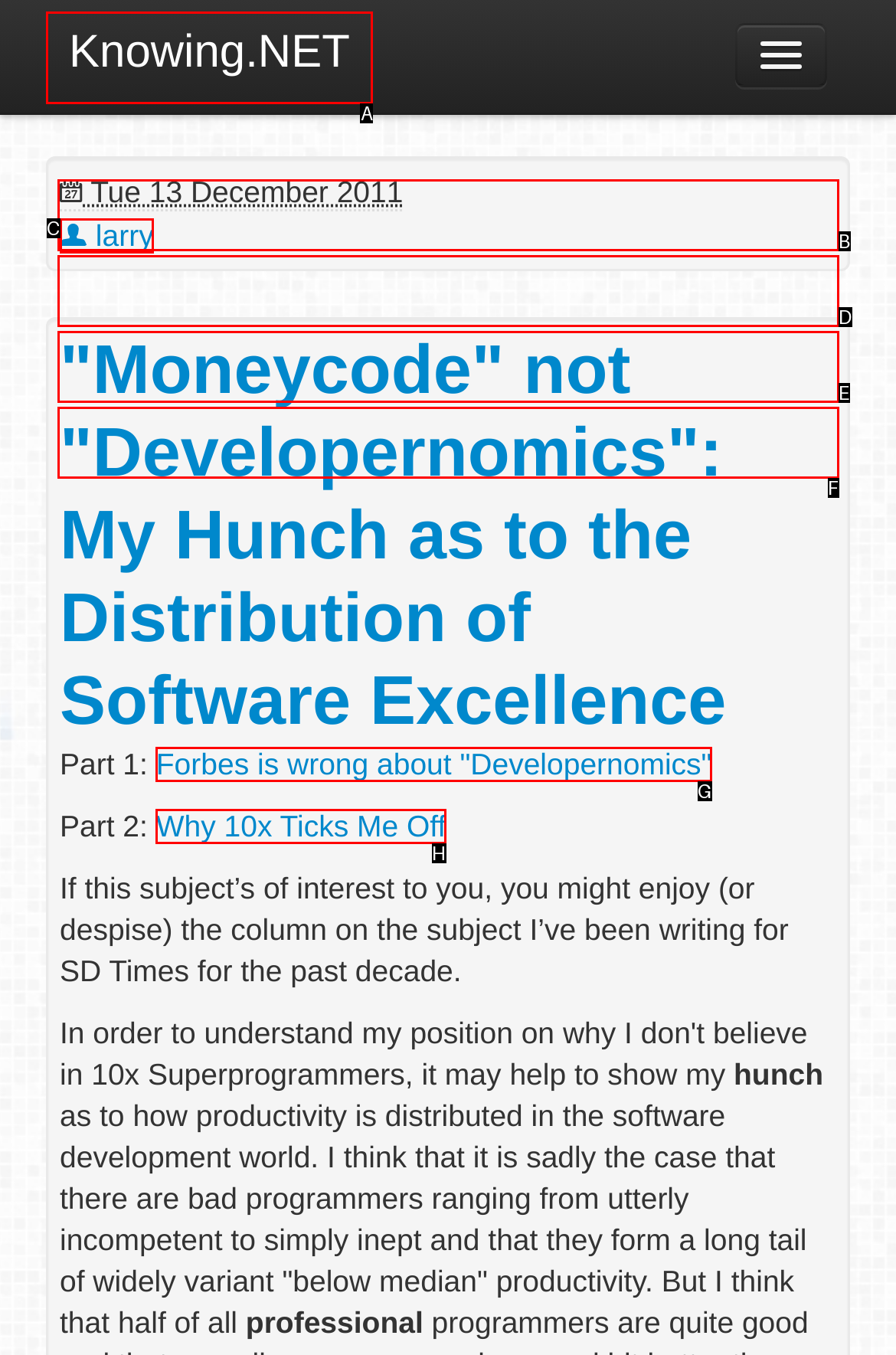Tell me which one HTML element best matches the description: Why 10x Ticks Me Off
Answer with the option's letter from the given choices directly.

H